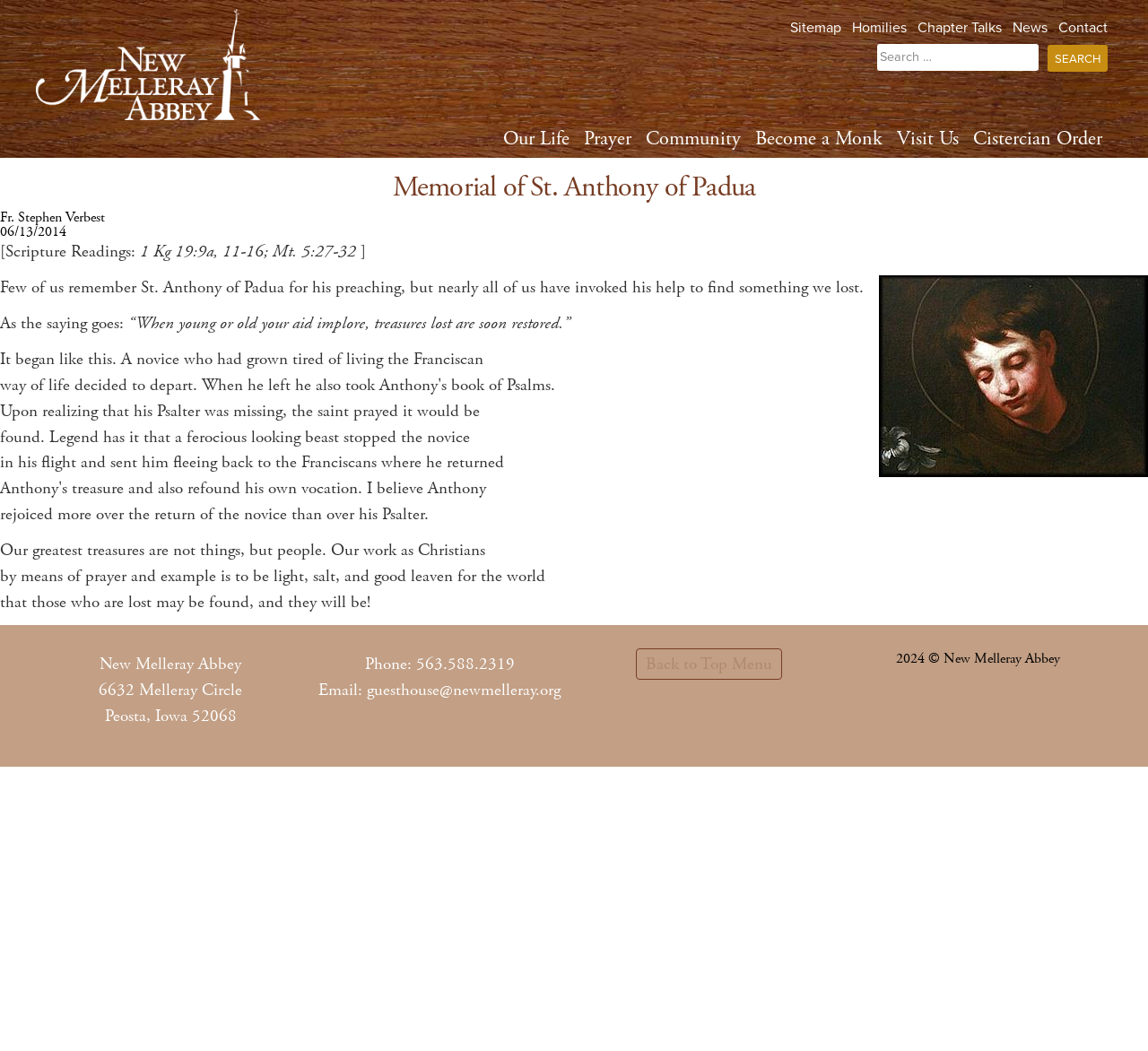What is the name of the saint mentioned in the homily?
Use the image to answer the question with a single word or phrase.

St. Anthony of Padua